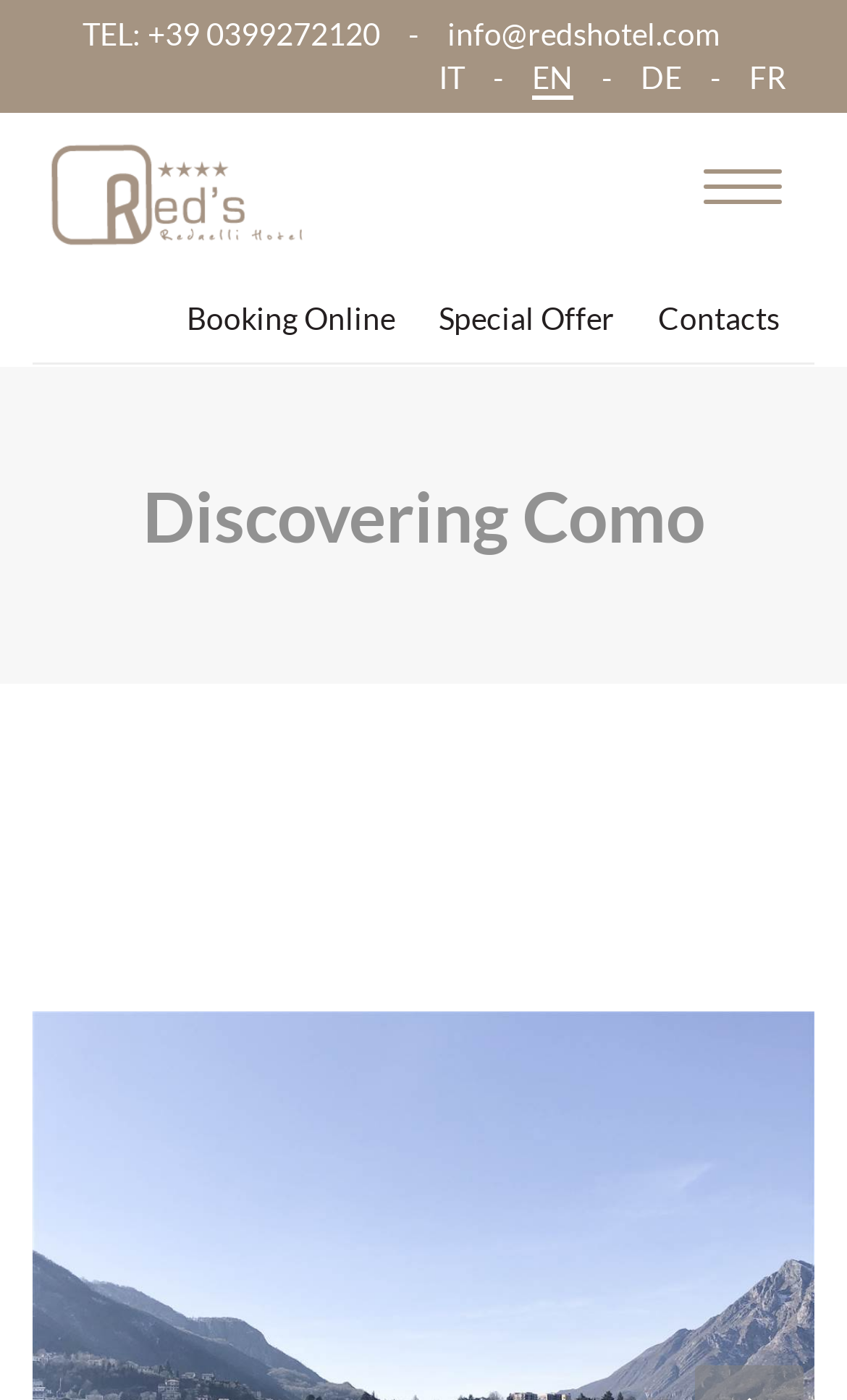Use a single word or phrase to answer the question:
How many language options are available?

4